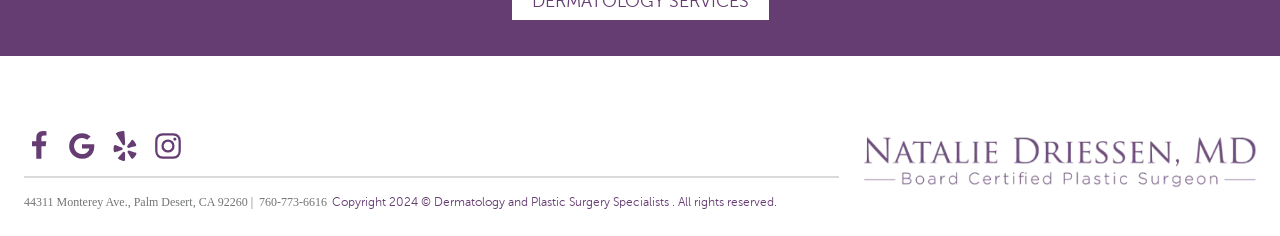What is the address listed?
Please provide a single word or phrase answer based on the image.

44311 Monterey Ave., Palm Desert, CA 92260